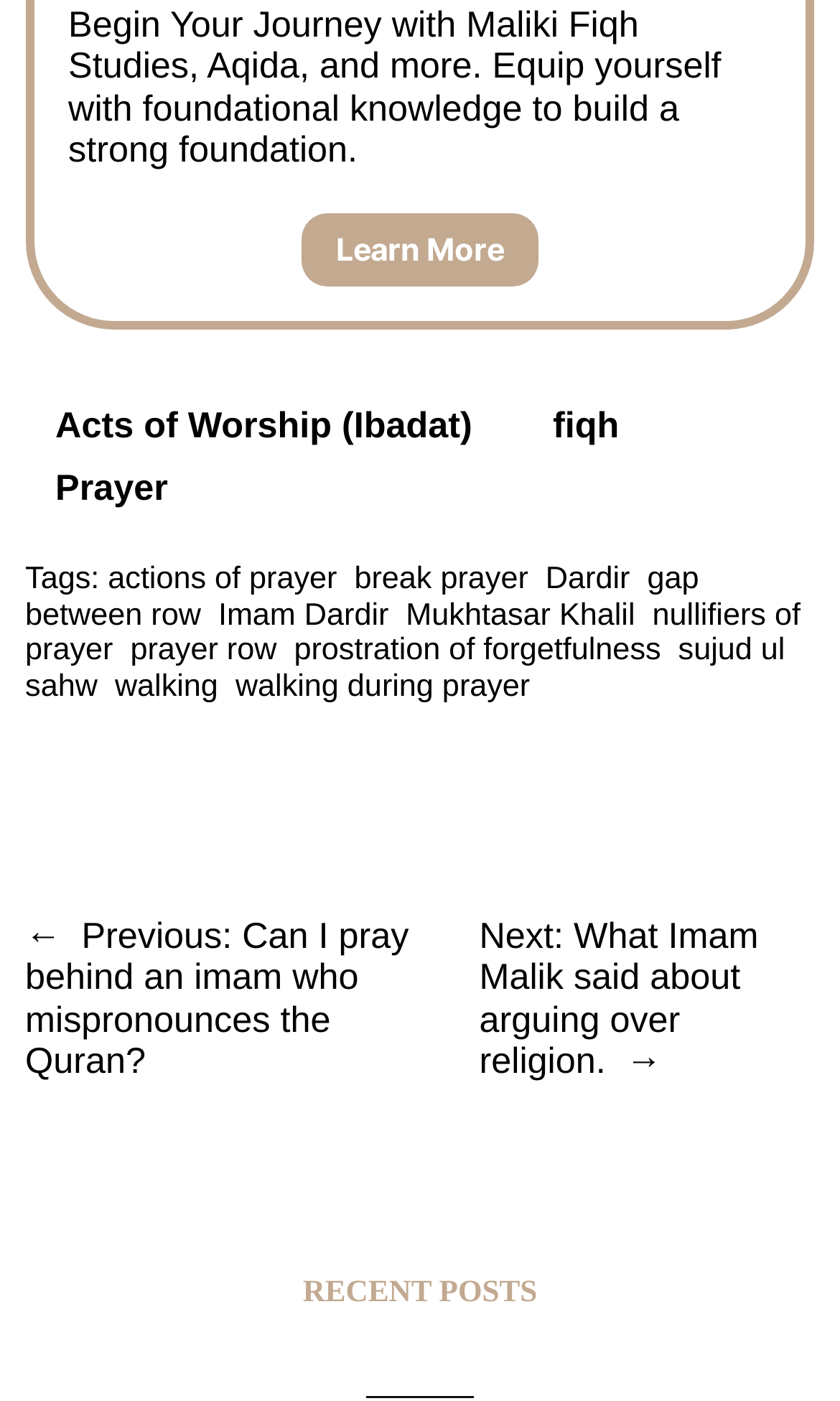How many navigation links are there? From the image, respond with a single word or brief phrase.

2